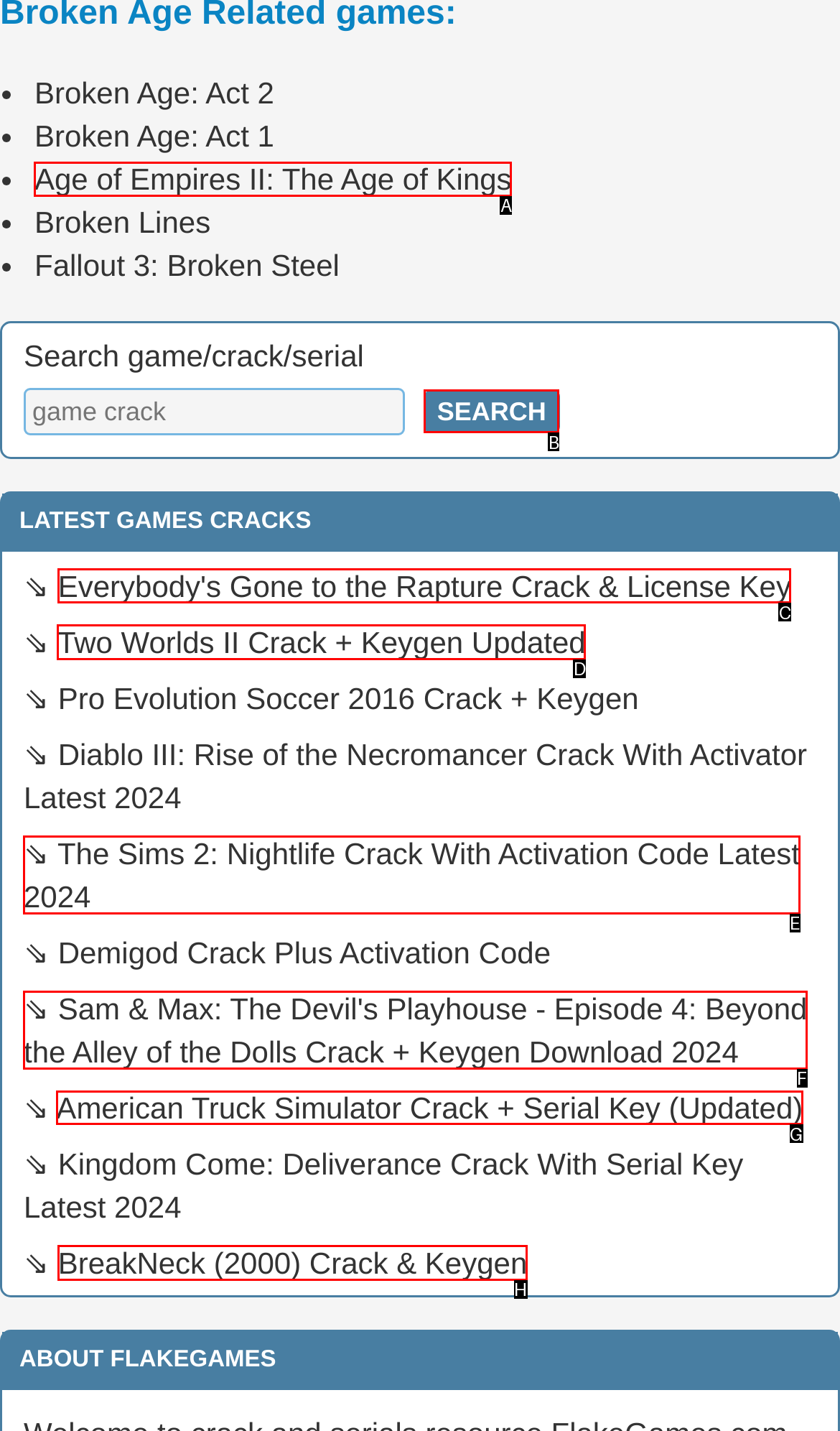Looking at the description: BreakNeck (2000) Crack & Keygen, identify which option is the best match and respond directly with the letter of that option.

H